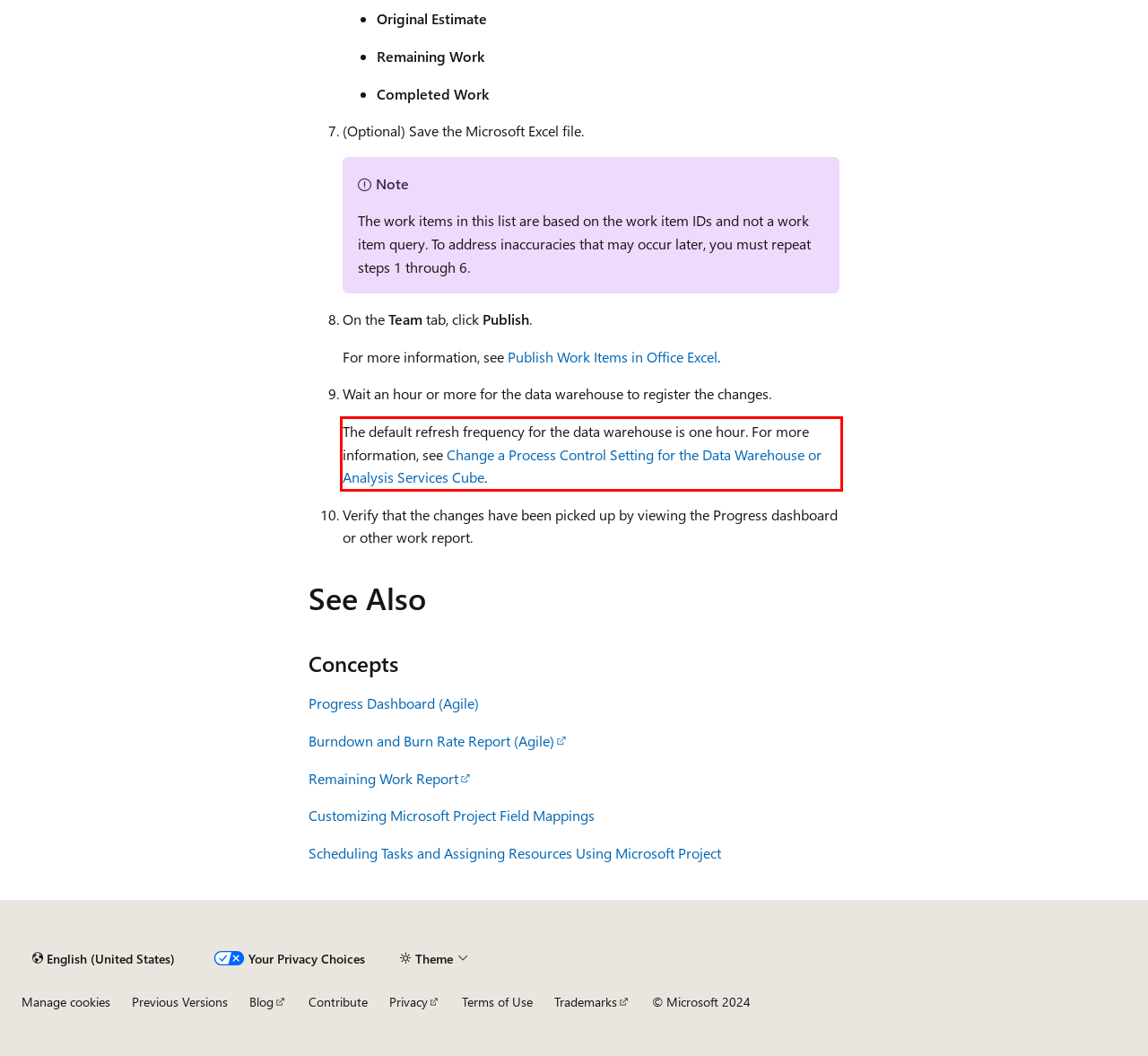Given a screenshot of a webpage containing a red rectangle bounding box, extract and provide the text content found within the red bounding box.

The default refresh frequency for the data warehouse is one hour. For more information, see Change a Process Control Setting for the Data Warehouse or Analysis Services Cube.